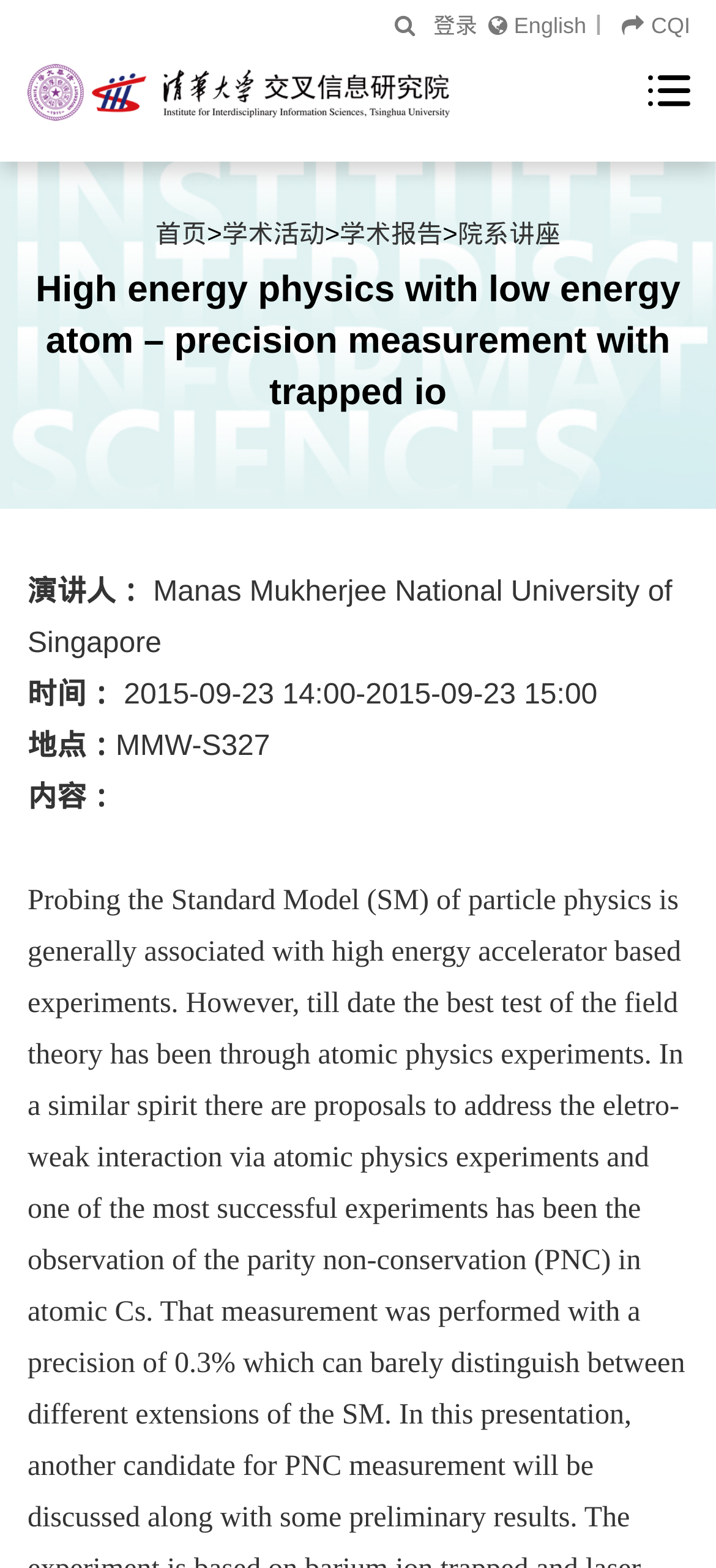Identify the bounding box for the given UI element using the description provided. Coordinates should be in the format (top-left x, top-left y, bottom-right x, bottom-right y) and must be between 0 and 1. Here is the description: English

[0.682, 0.008, 0.819, 0.025]